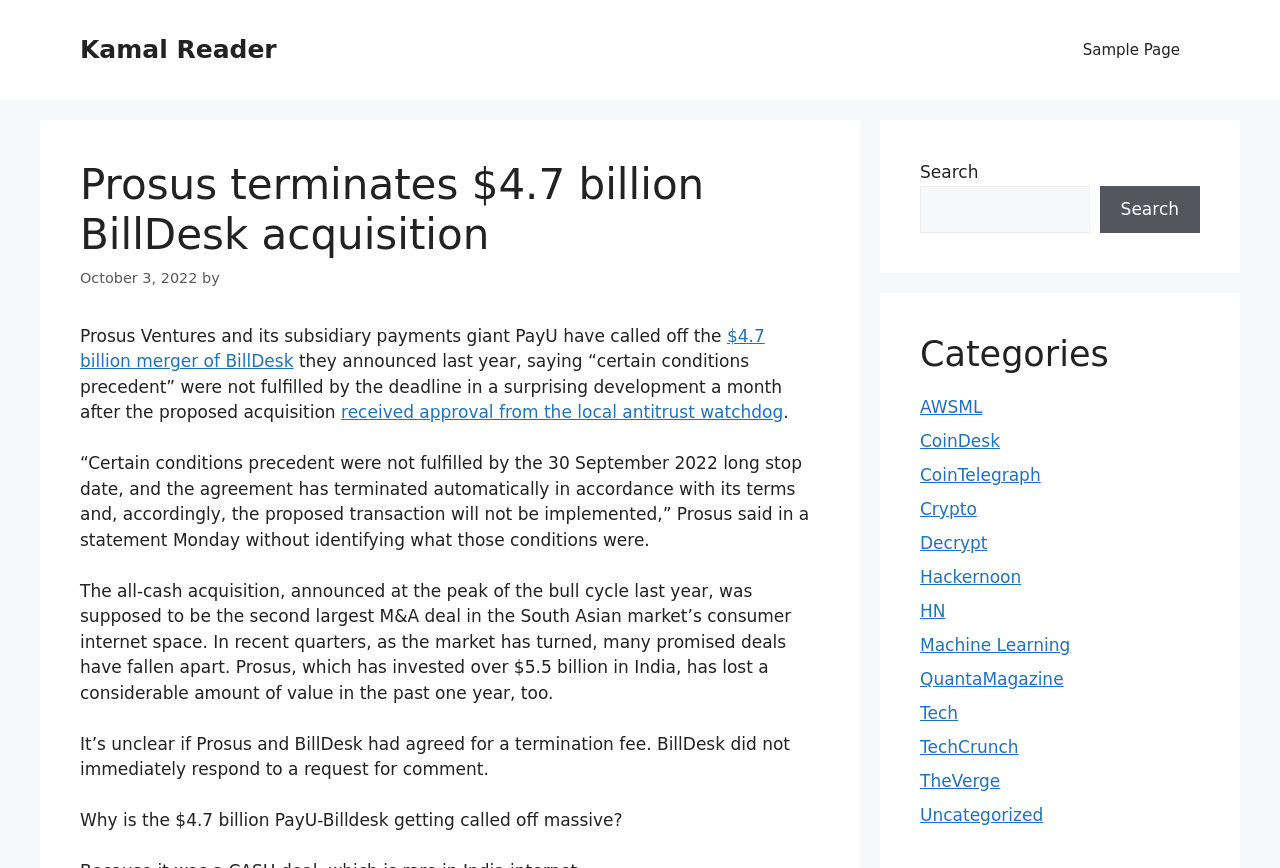Locate the bounding box of the UI element described by: "Lida van Staden" in the given webpage screenshot.

None